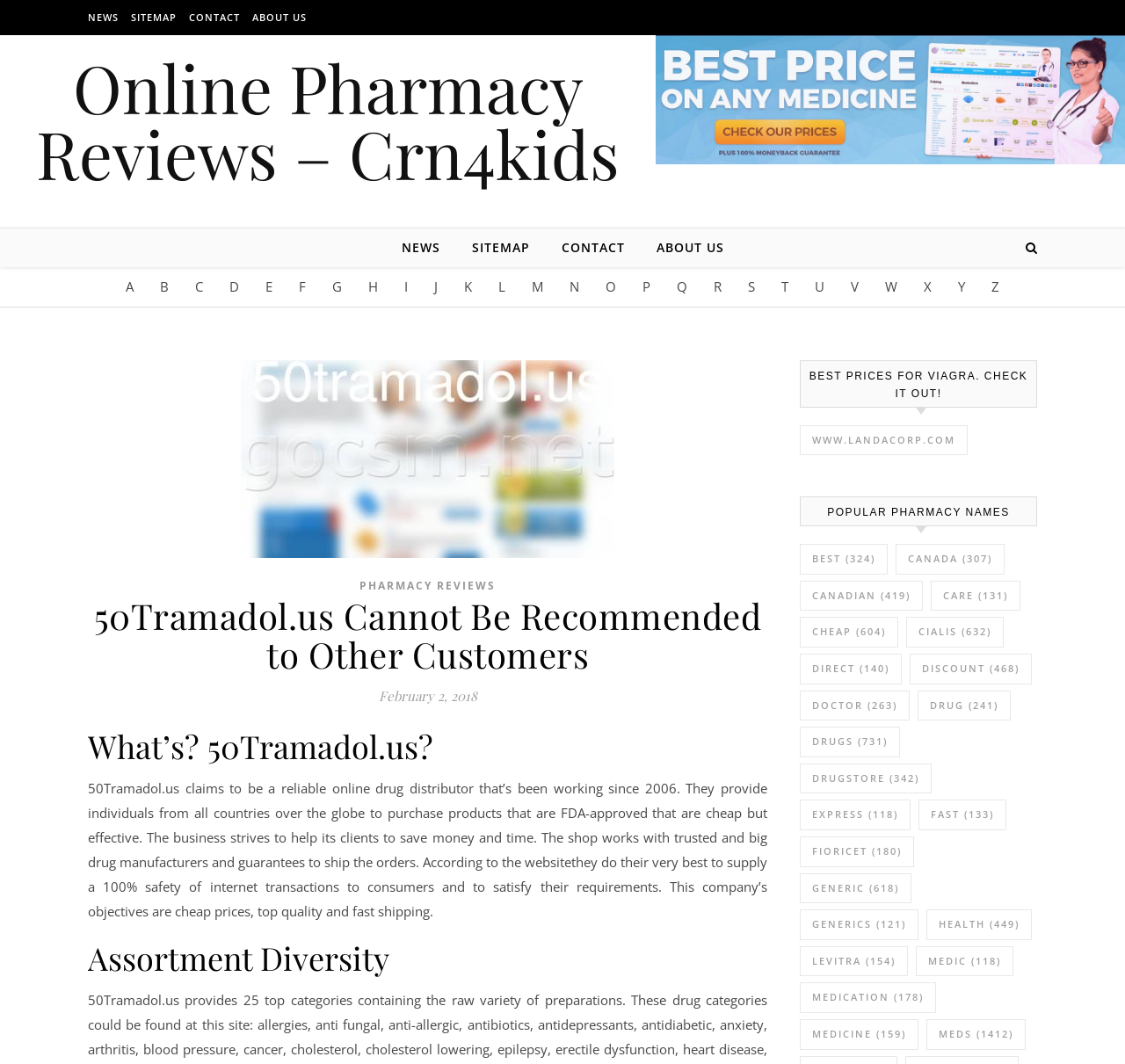Identify the bounding box coordinates for the element you need to click to achieve the following task: "Click on BEST PRICES FOR VIAGRA. CHECK IT OUT!". Provide the bounding box coordinates as four float numbers between 0 and 1, in the form [left, top, right, bottom].

[0.712, 0.339, 0.921, 0.382]